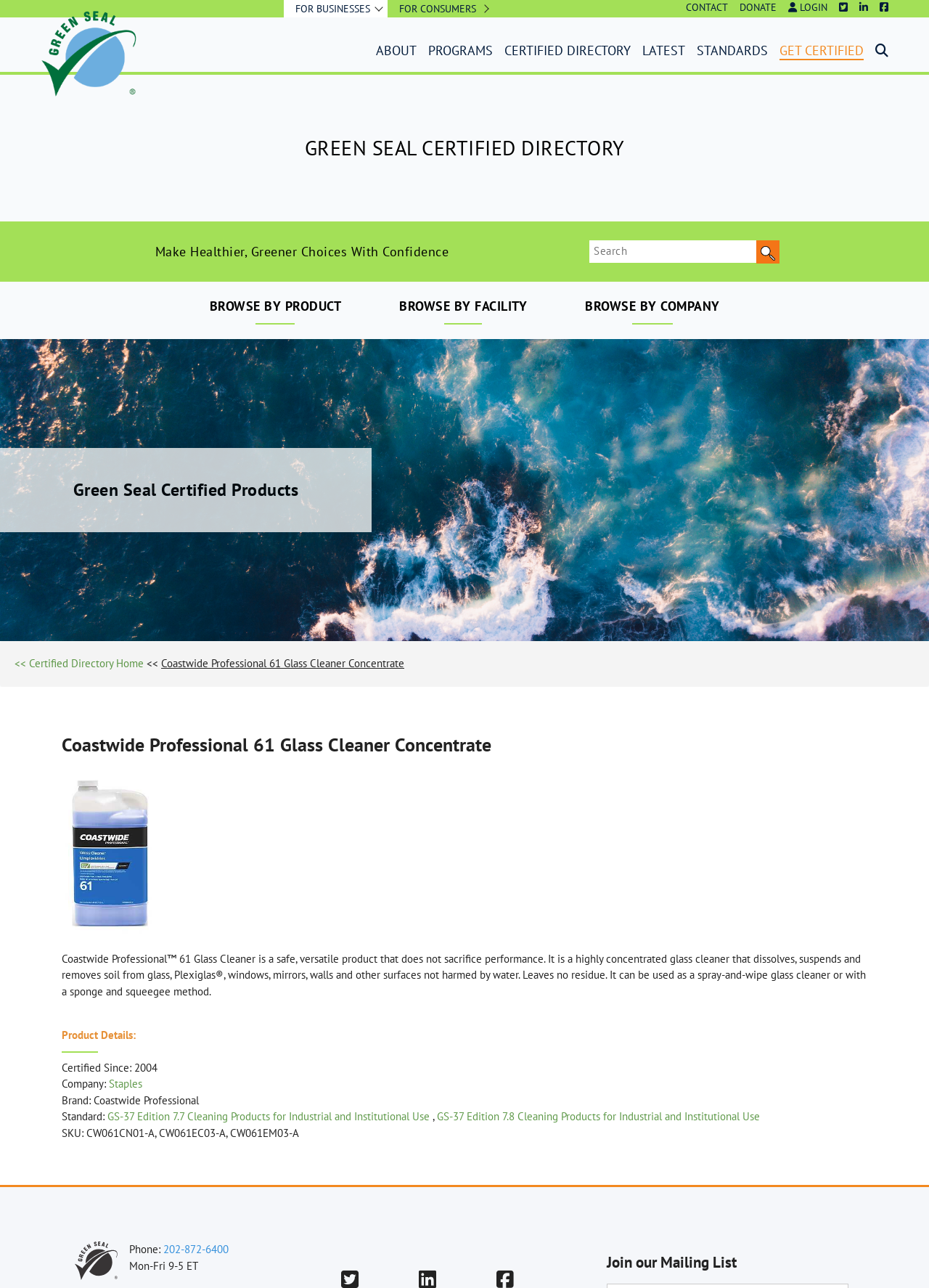Locate the bounding box coordinates of the clickable element to fulfill the following instruction: "Donate to Green Seal". Provide the coordinates as four float numbers between 0 and 1 in the format [left, top, right, bottom].

[0.659, 0.014, 0.748, 0.042]